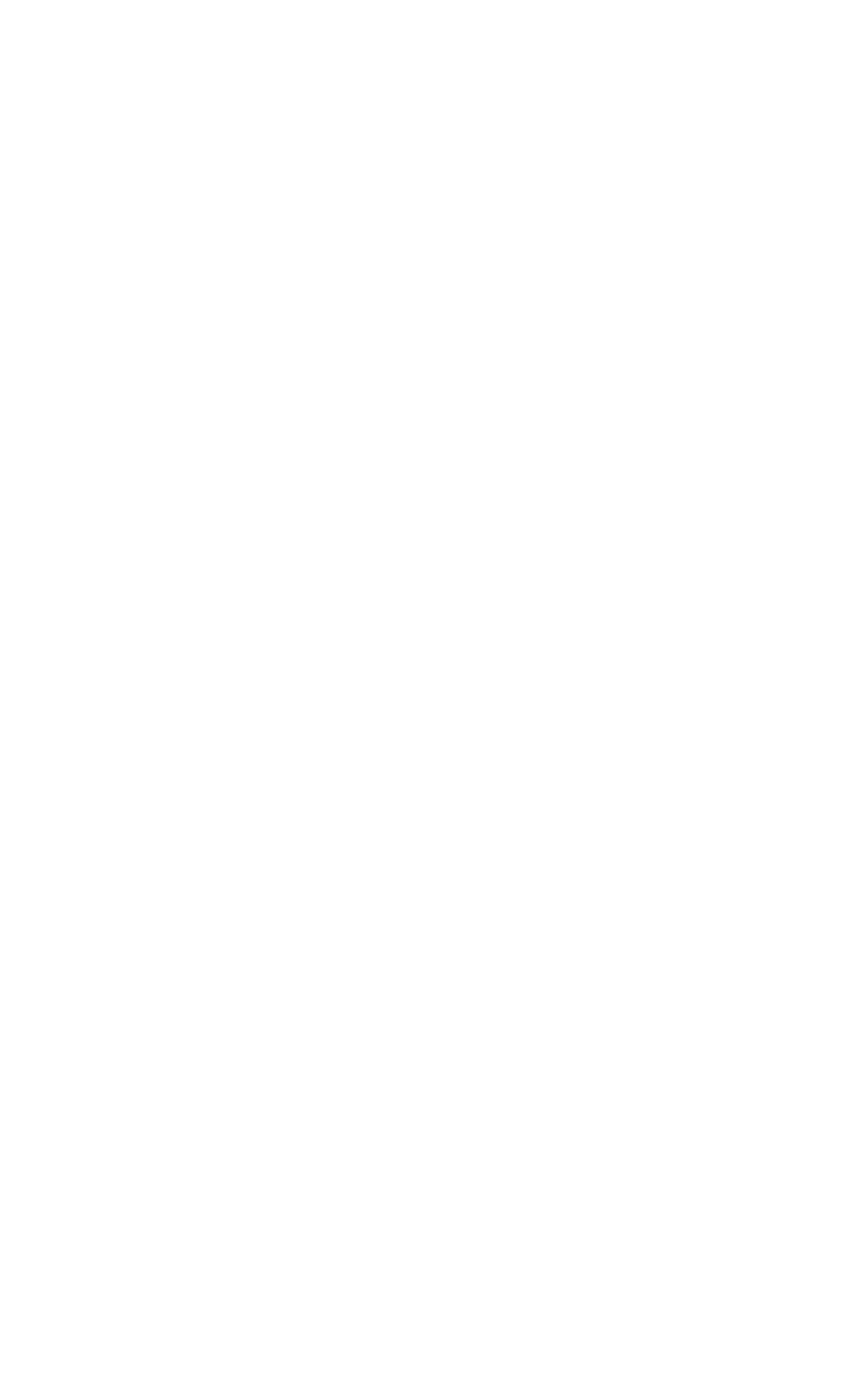How many links are there in the right column? Analyze the screenshot and reply with just one word or a short phrase.

4